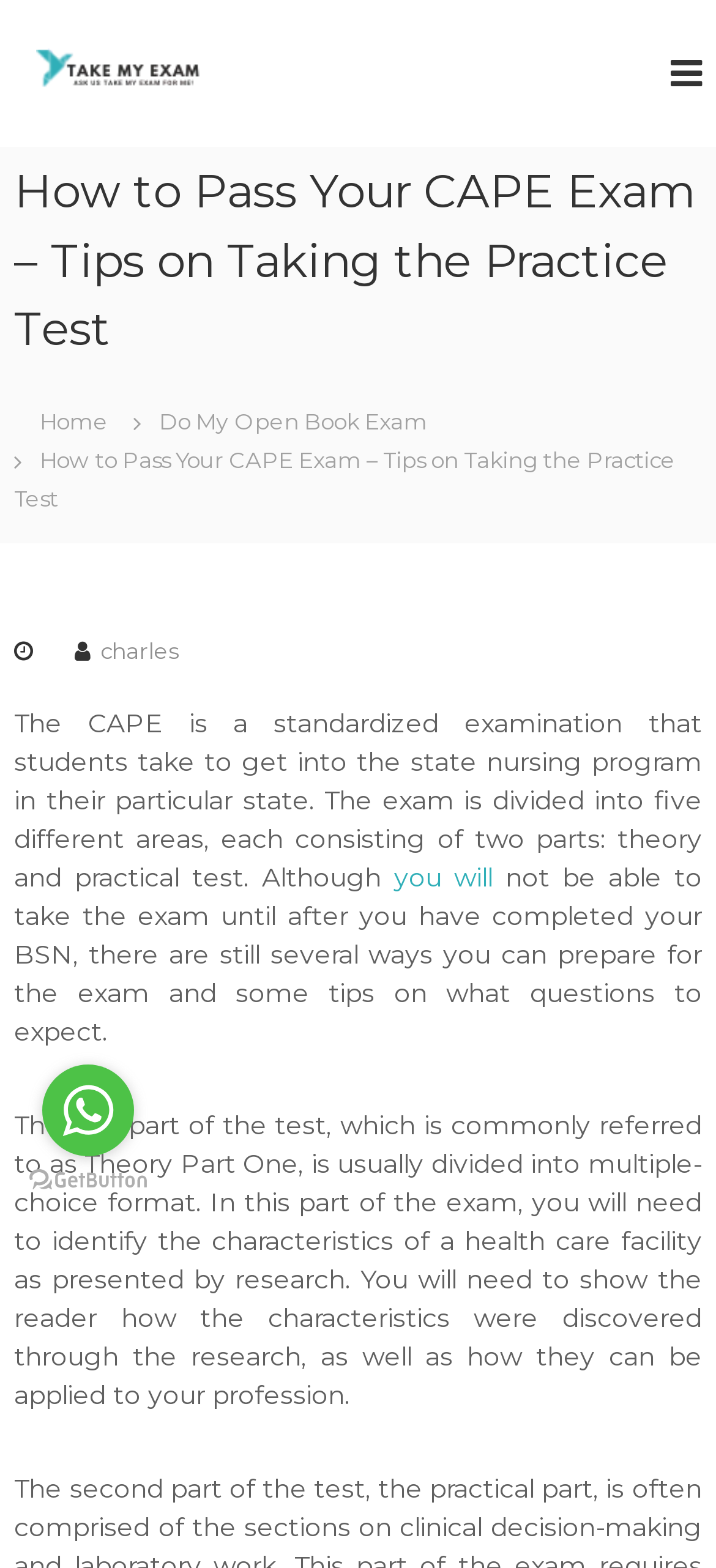Based on the image, provide a detailed and complete answer to the question: 
What is the link 'Do My Open Book Exam' related to?

The link 'Do My Open Book Exam' is likely related to an exam service, as it is listed alongside other links such as 'Hire Someone To Take My Exam' and 'Taking Exam Services', which suggest that it is an exam-related service.